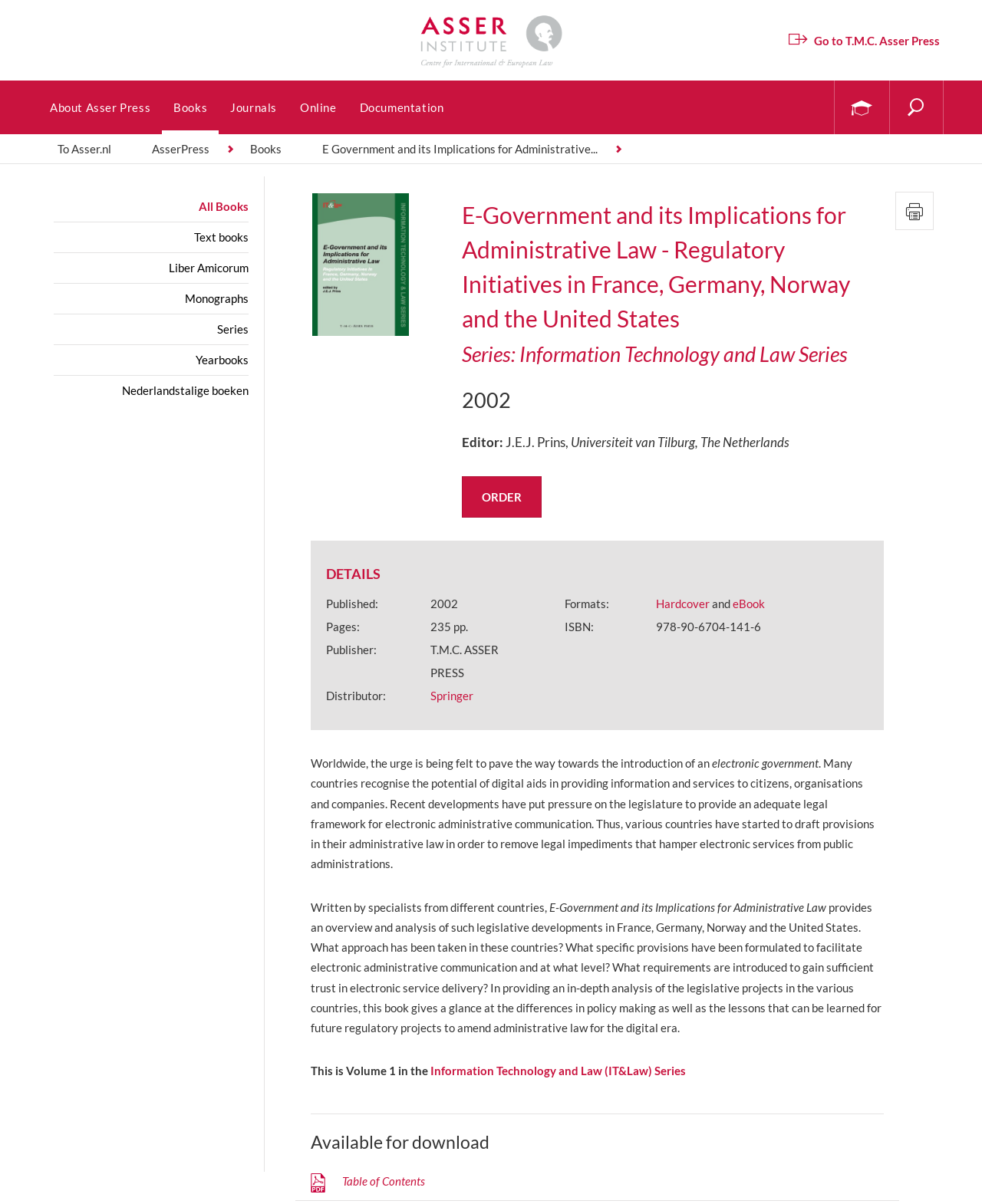Please identify the bounding box coordinates of the region to click in order to complete the given instruction: "Go to Asser Institute". The coordinates should be four float numbers between 0 and 1, i.e., [left, top, right, bottom].

[0.039, 0.0, 0.961, 0.045]